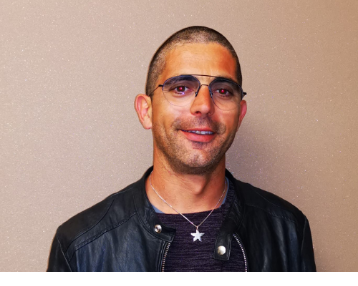From the image, can you give a detailed response to the question below:
What is the person wearing around their neck?

The image description specifically mentions that the person is accessorized with a silver star necklace, which is visible in the image.